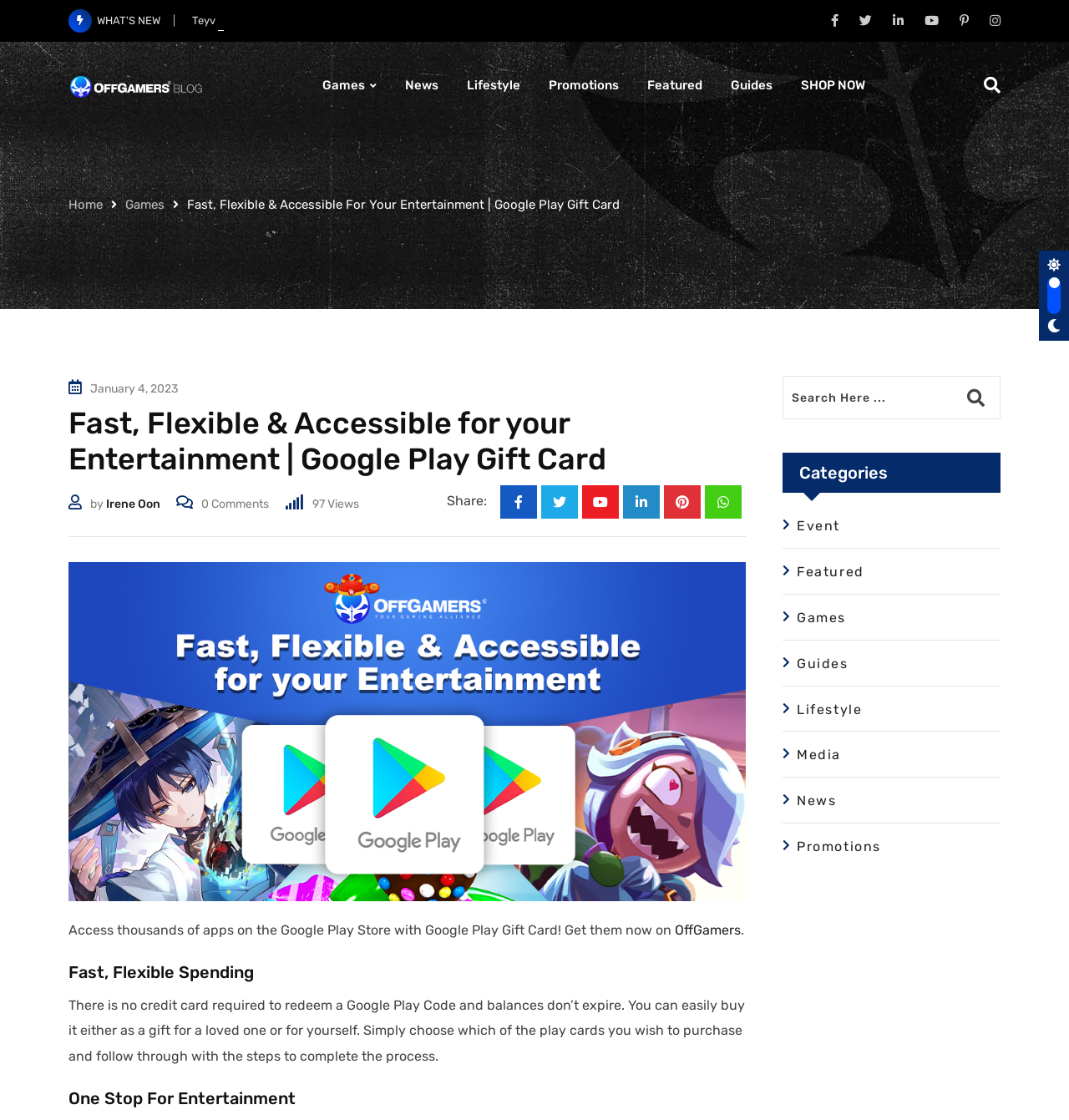What is the name of the website?
Please respond to the question with a detailed and well-explained answer.

I determined the name of the website by looking at the logo and the text 'OffGamers' in the top-left corner of the webpage, which is a common location for website logos and names.